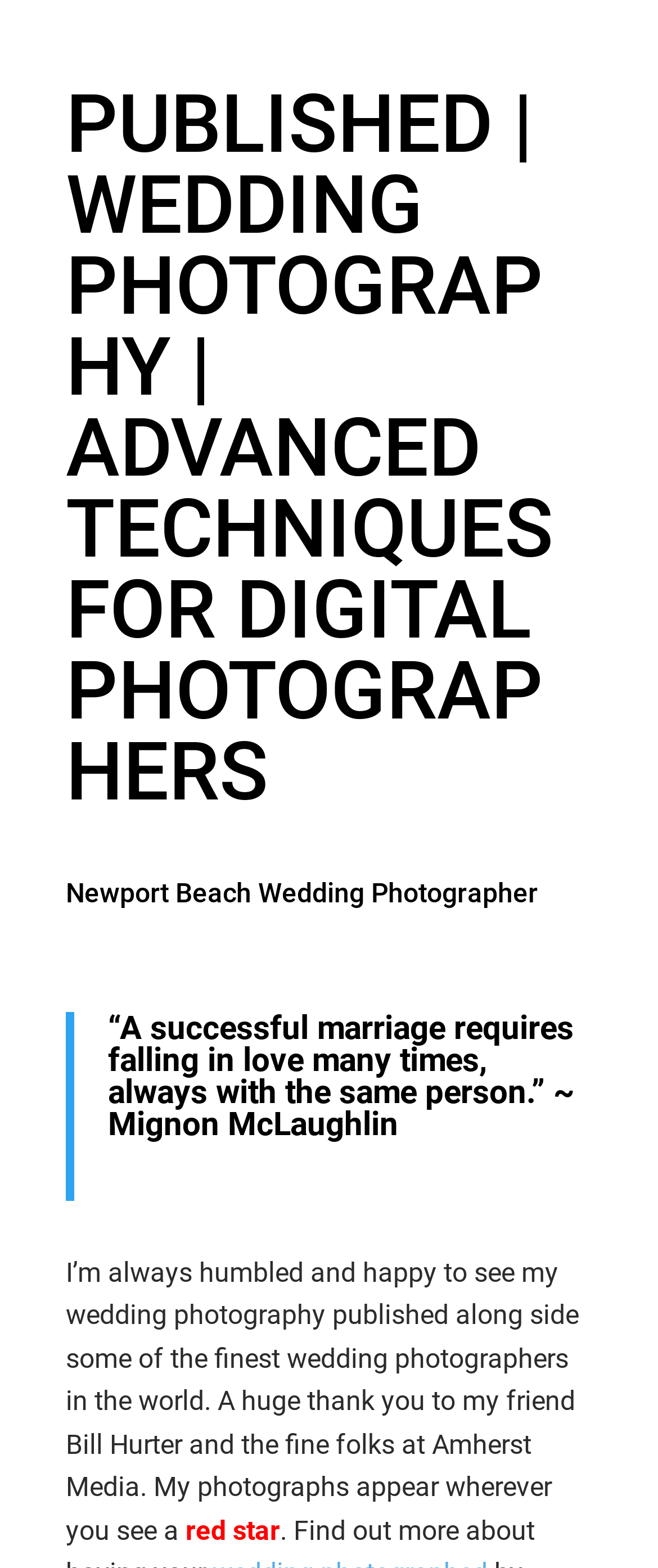Using a single word or phrase, answer the following question: 
What is the theme of the quote on the webpage?

Marriage